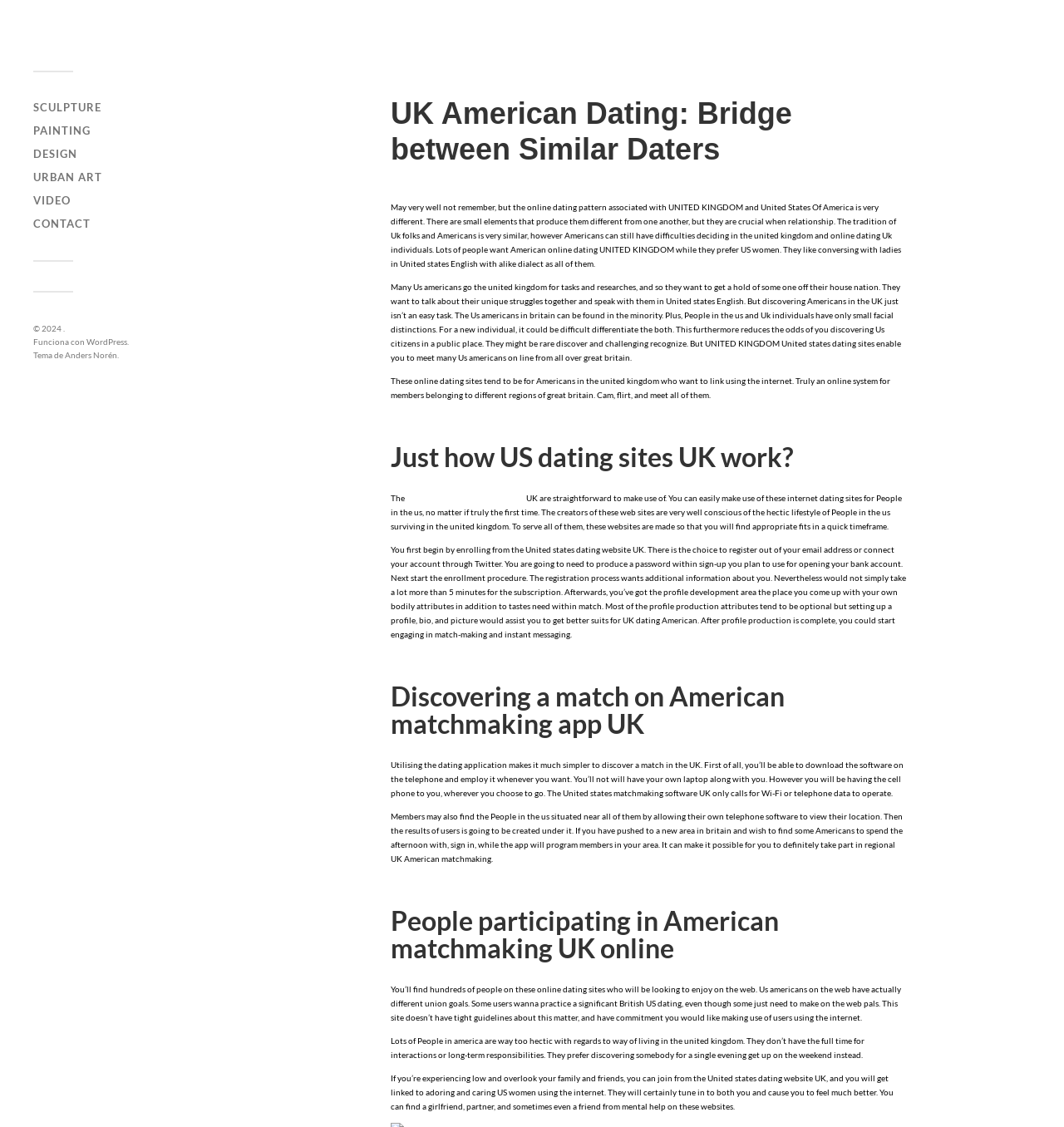Can you determine the bounding box coordinates of the area that needs to be clicked to fulfill the following instruction: "Click on the 'CONTACT' link"?

[0.031, 0.192, 0.085, 0.204]